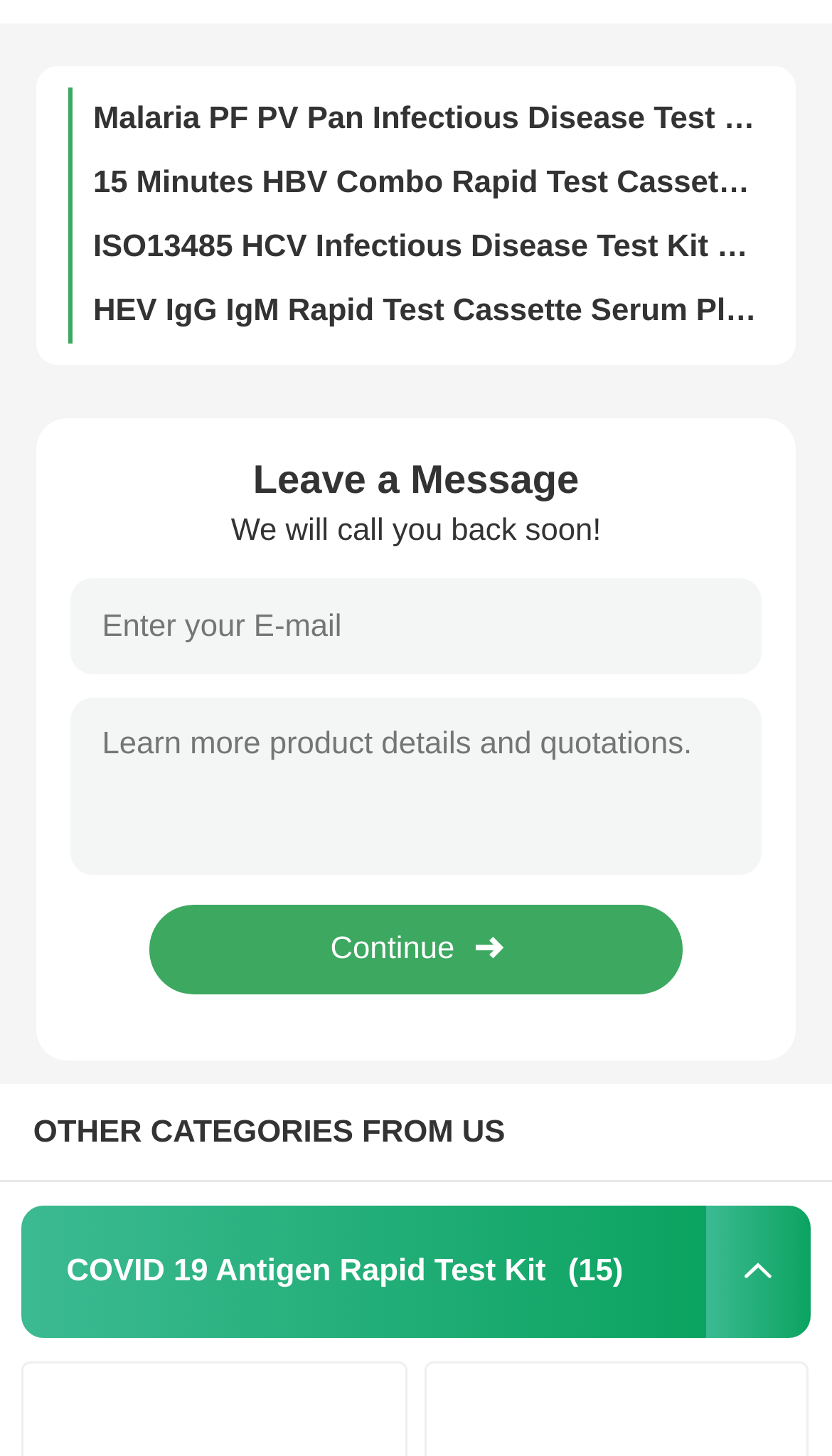Find the bounding box coordinates of the clickable region needed to perform the following instruction: "Learn more about the 'COVID 19 Antigen Rapid Test Kit'". The coordinates should be provided as four float numbers between 0 and 1, i.e., [left, top, right, bottom].

[0.027, 0.828, 0.85, 0.919]